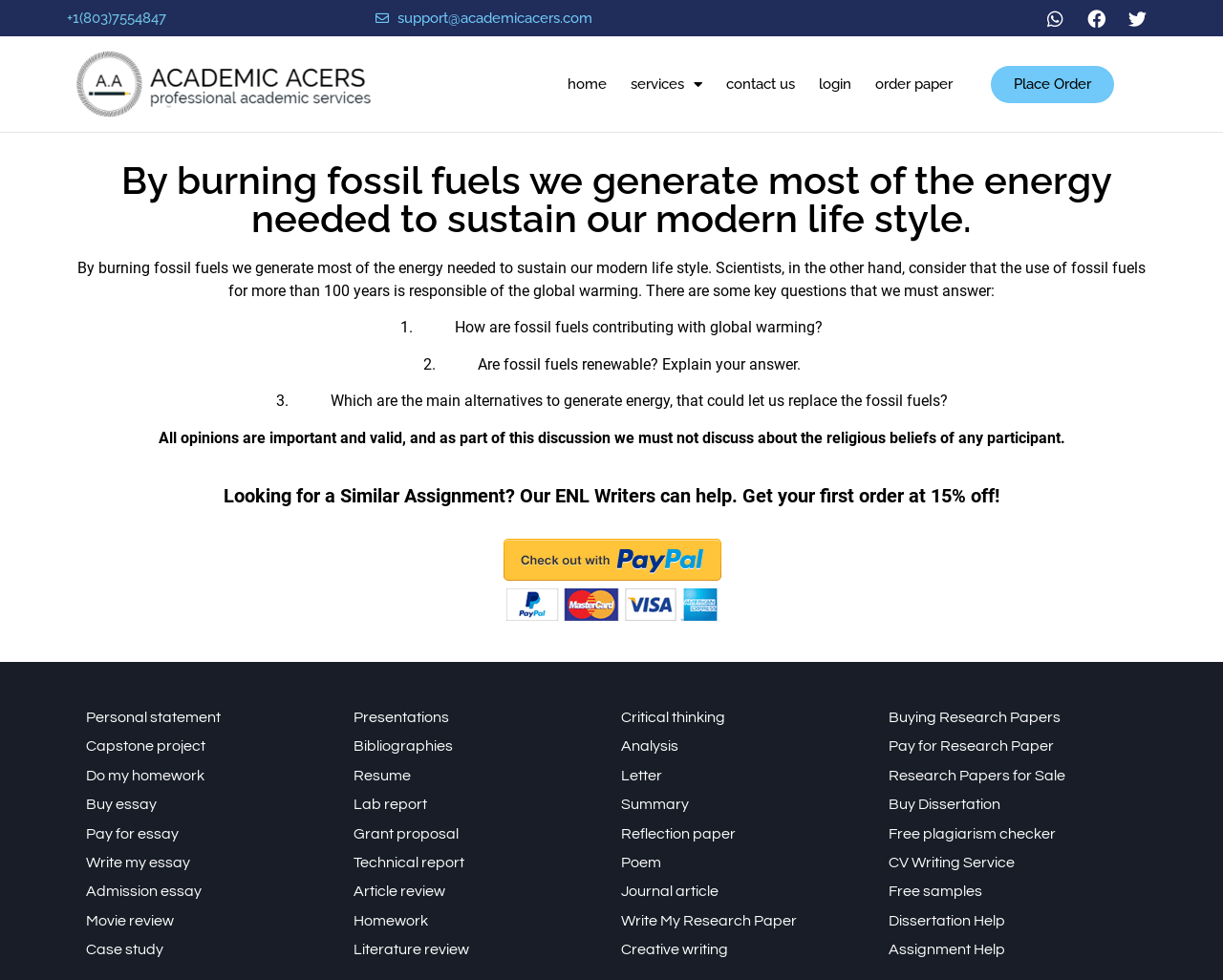Elaborate on the webpage's design and content in a detailed caption.

This webpage appears to be an academic writing service website. At the top, there is a heading with a phone number and an email address. Below that, there is a logo image with the text "Academic Acers" and a link to the homepage. 

To the right of the logo, there are several links to different sections of the website, including "home", "services", "contact us", "login", and "order paper". Further to the right, there is a prominent call-to-action button labeled "Place Order".

Below the top navigation bar, there is a heading that summarizes the topic of fossil fuels and their impact on global warming. This is followed by a block of text that poses three key questions related to fossil fuels and their alternatives.

Below this text, there is a notice reminding users to respect the opinions of others and avoid discussing religious beliefs. 

Further down the page, there is a heading that promotes the services of the website's ENL writers, offering a 15% discount on the first order. Below this, there are several links to different types of academic writing services, including personal statements, capstone projects, and essays.

The rest of the page is divided into three columns, each listing various types of academic writing services, such as homework, bibliographies, resumes, and research papers.